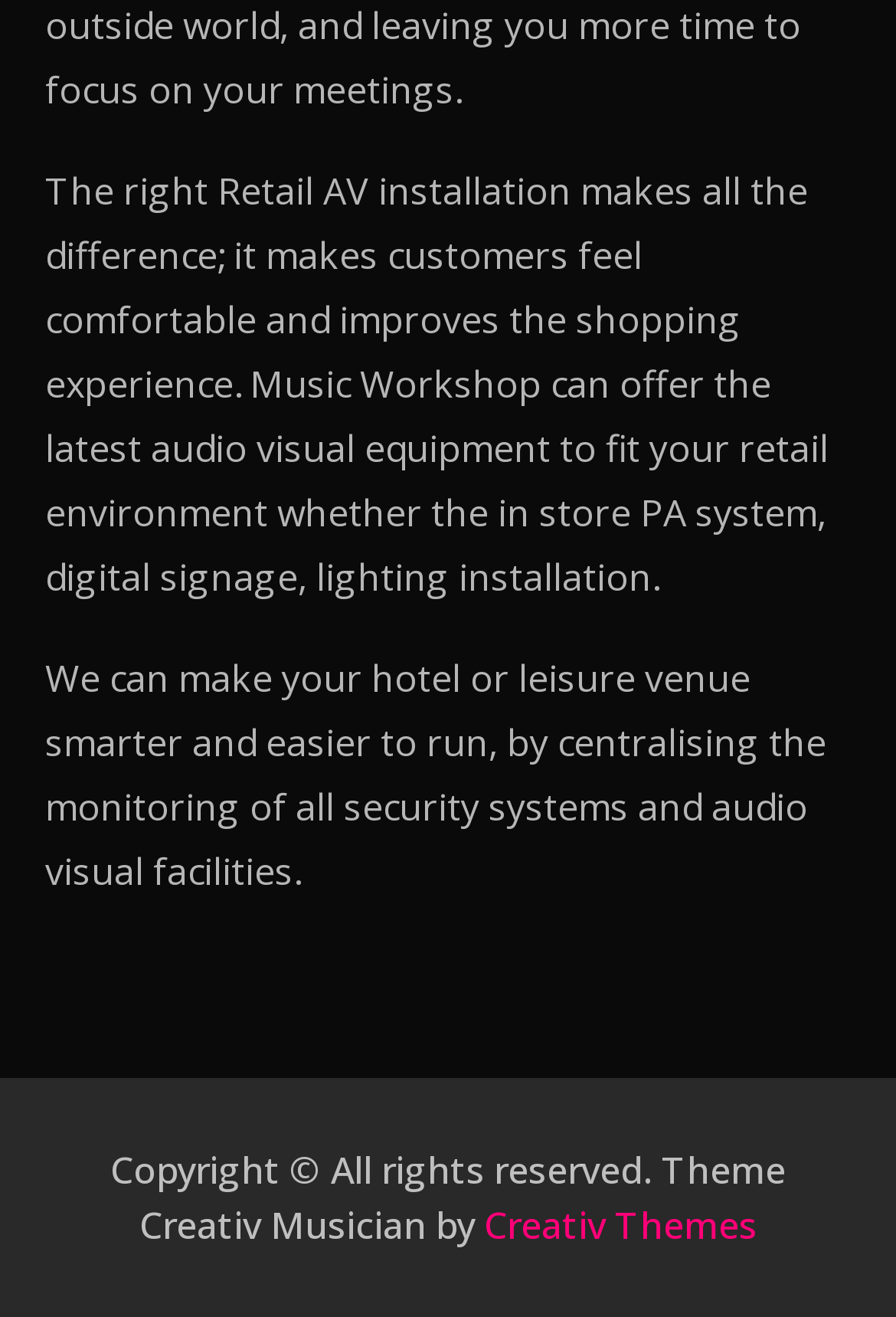Provide the bounding box coordinates of the HTML element described by the text: "Creativ Themes". The coordinates should be in the format [left, top, right, bottom] with values between 0 and 1.

[0.54, 0.912, 0.845, 0.95]